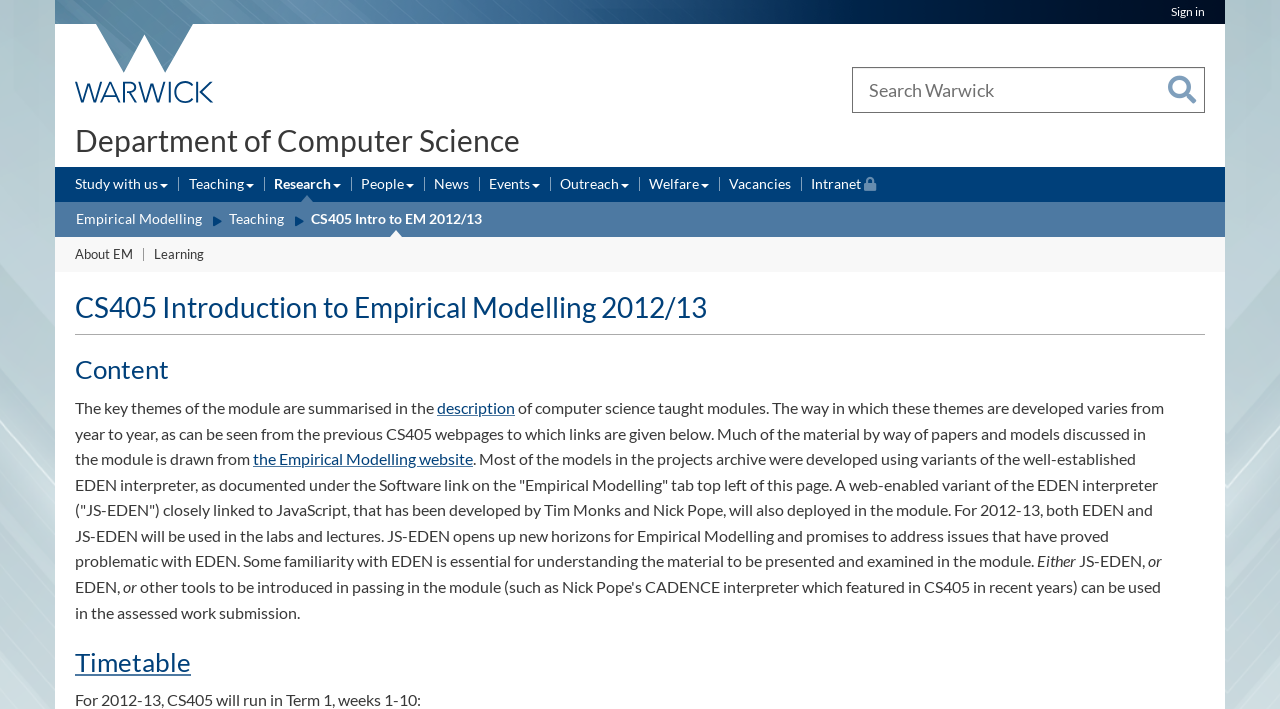Bounding box coordinates are to be given in the format (top-left x, top-left y, bottom-right x, bottom-right y). All values must be floating point numbers between 0 and 1. Provide the bounding box coordinate for the UI element described as: title="University of Warwick homepage"

[0.051, 0.034, 0.176, 0.147]